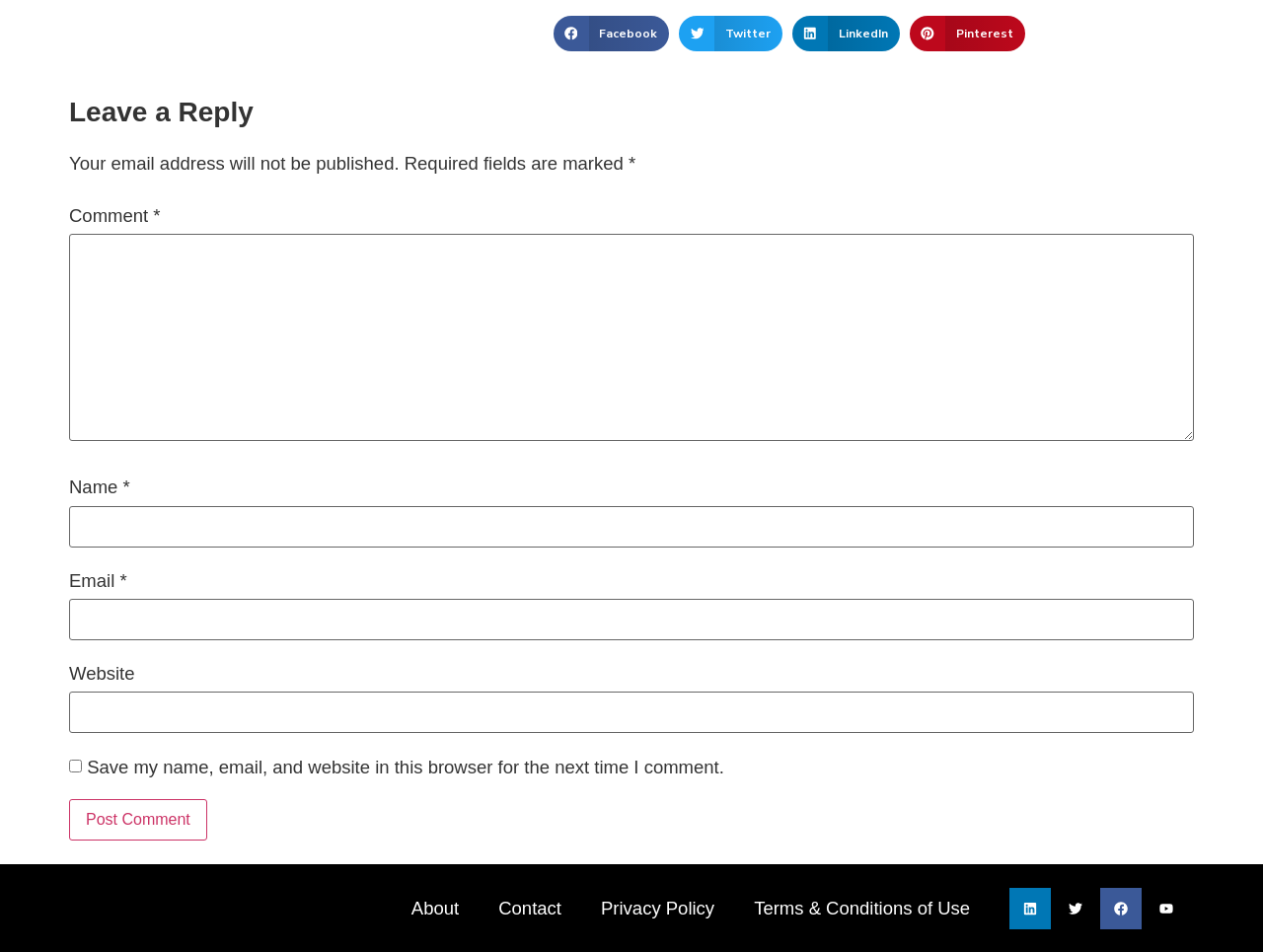Locate the bounding box coordinates of the item that should be clicked to fulfill the instruction: "Post a comment".

[0.055, 0.839, 0.164, 0.883]